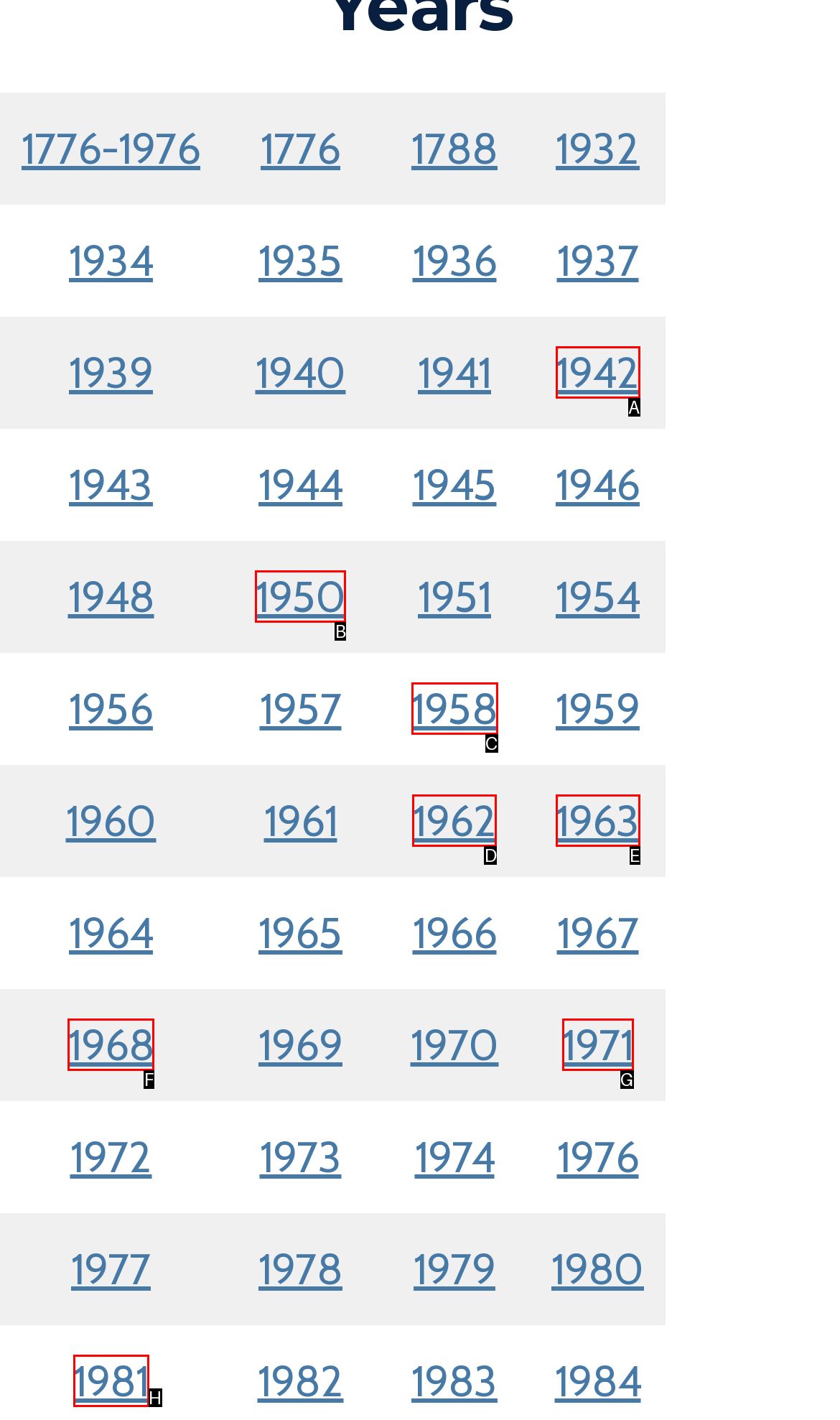Tell me the letter of the HTML element that best matches the description: 1962 from the provided options.

D